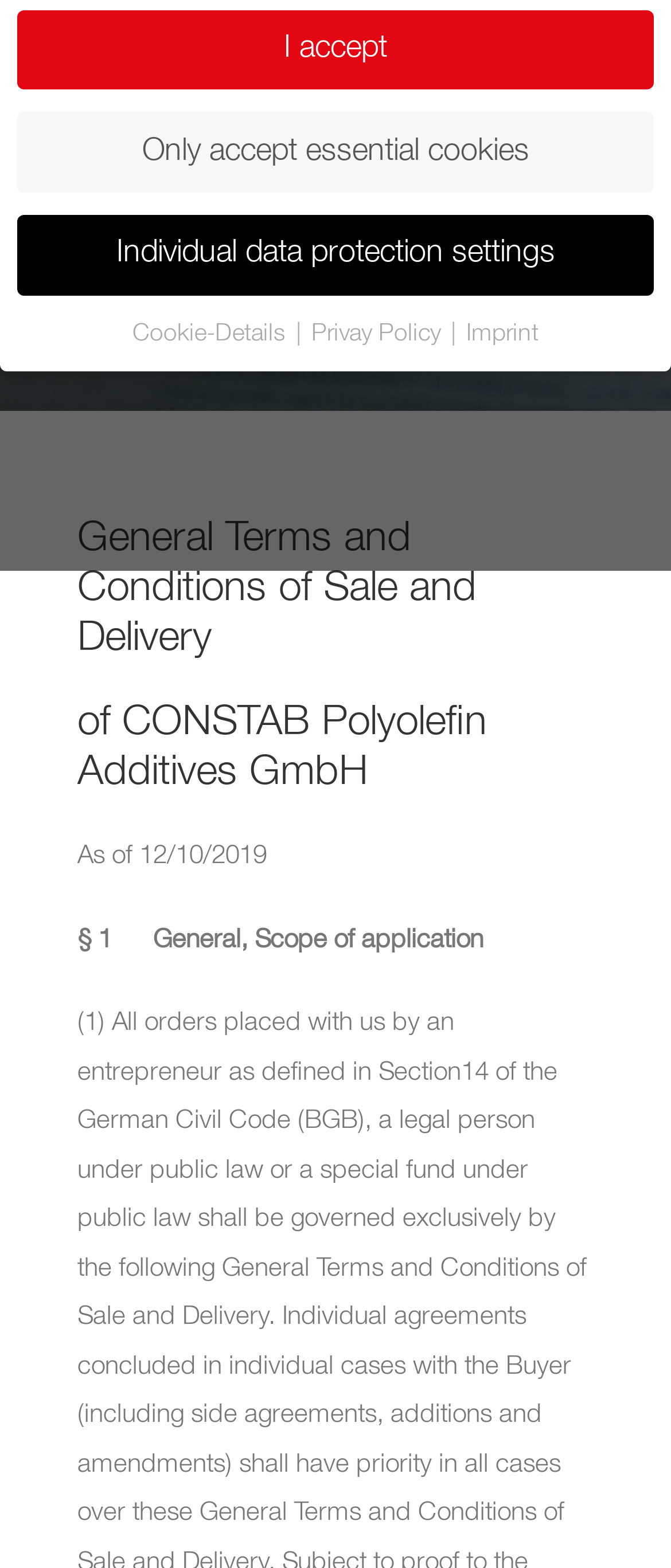Find the bounding box of the UI element described as follows: "Save".

[0.383, 0.359, 0.617, 0.41]